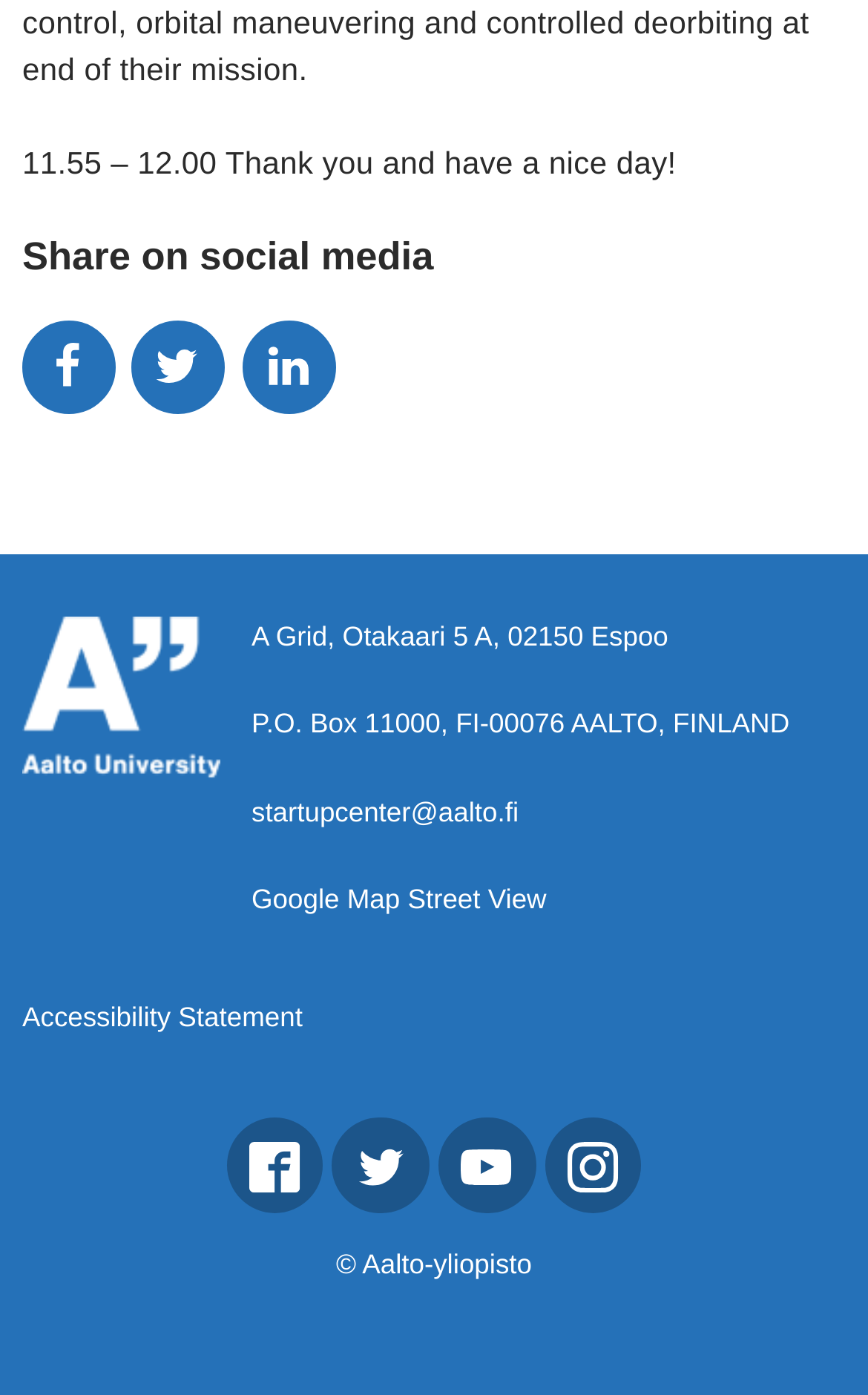Bounding box coordinates are specified in the format (top-left x, top-left y, bottom-right x, bottom-right y). All values are floating point numbers bounded between 0 and 1. Please provide the bounding box coordinate of the region this sentence describes: startupcenter@aalto.fi

[0.29, 0.571, 0.598, 0.593]